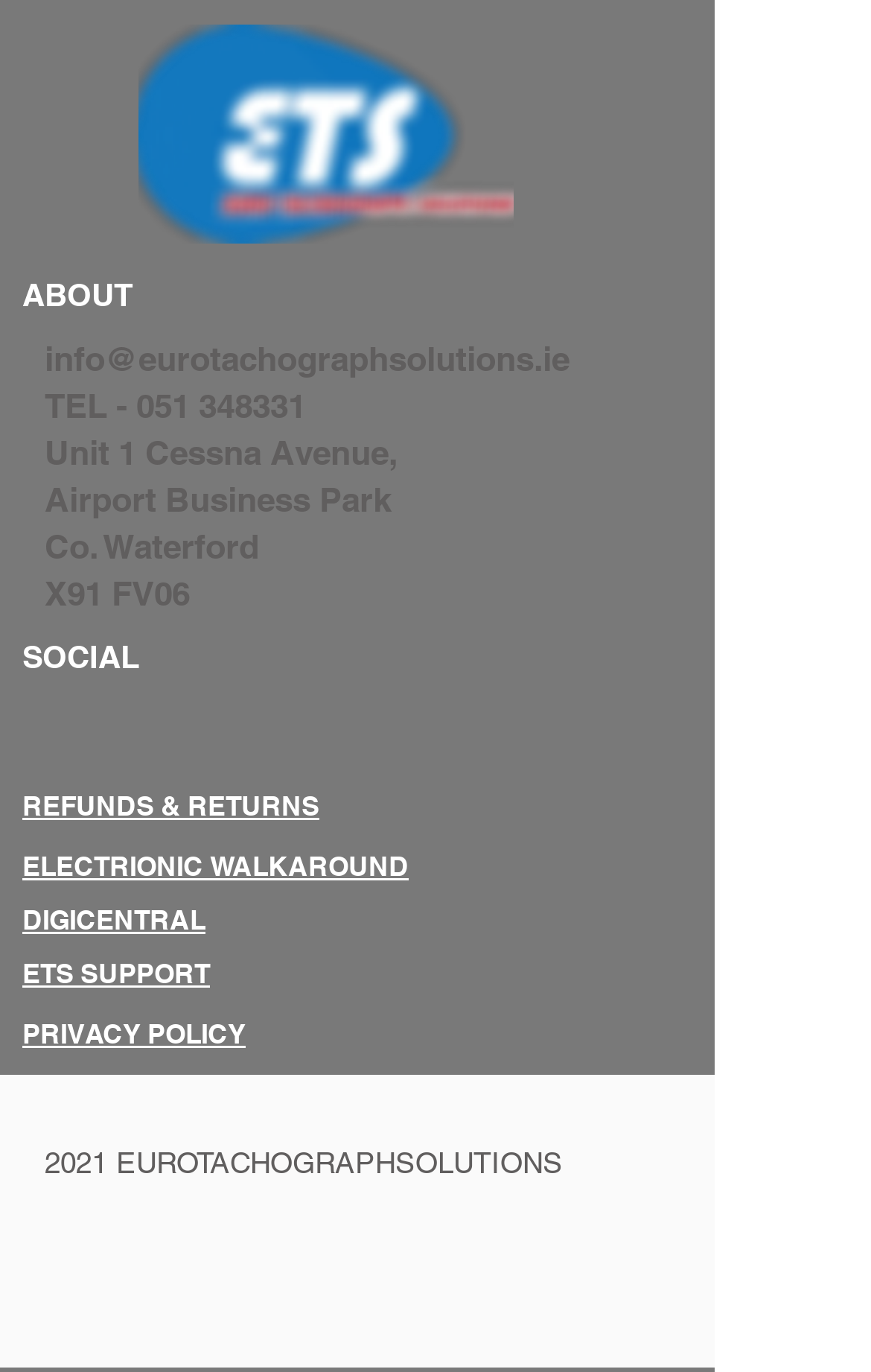Show the bounding box coordinates for the element that needs to be clicked to execute the following instruction: "Click the Euro Tachograph Solutions Logo". Provide the coordinates in the form of four float numbers between 0 and 1, i.e., [left, top, right, bottom].

[0.159, 0.018, 0.59, 0.178]